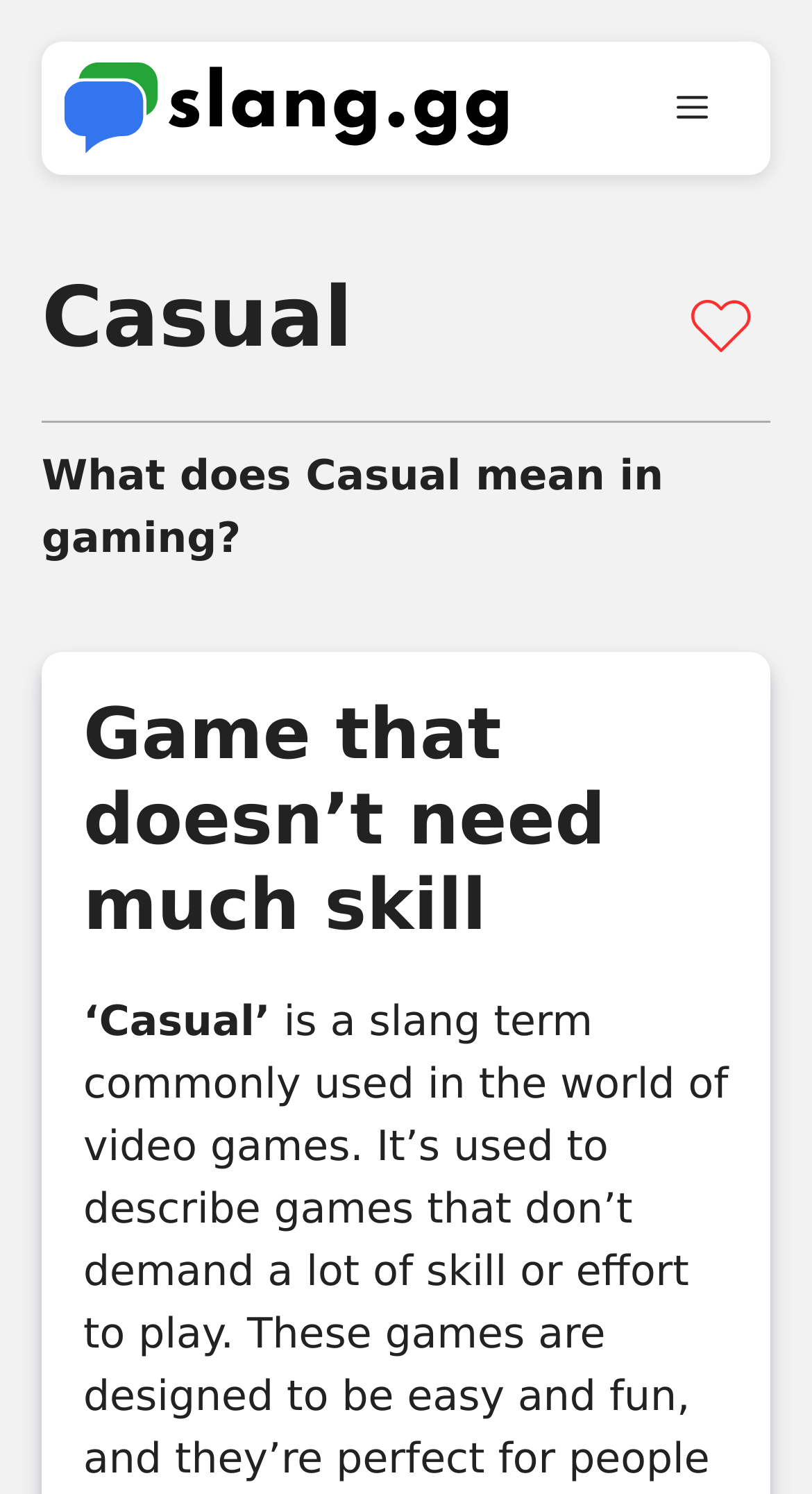Refer to the screenshot and give an in-depth answer to this question: What is the term being explained on this webpage?

The webpage is explaining the meaning of the term 'Casual' in the context of video games, which is mentioned in the heading and the static text elements.